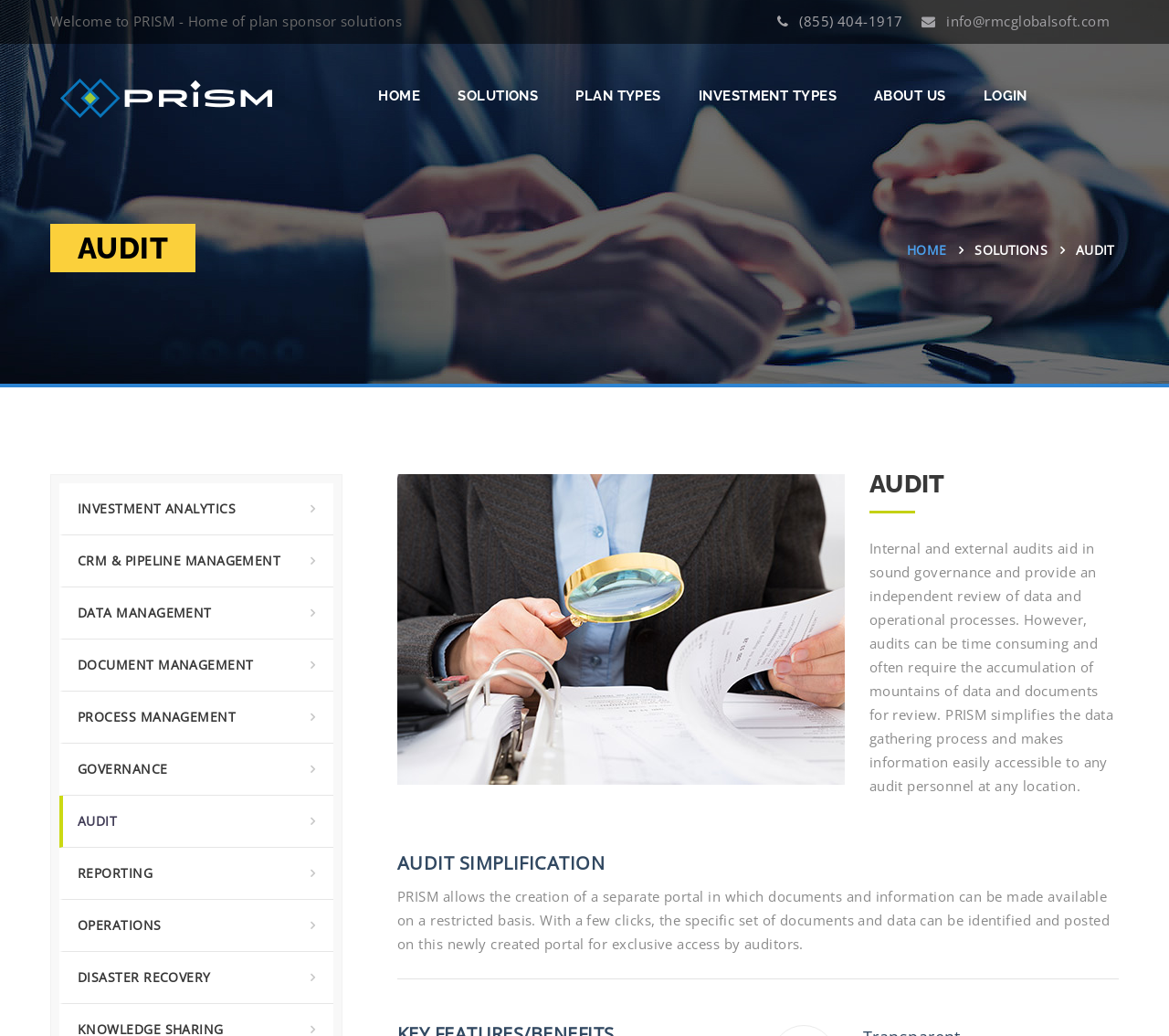Please specify the bounding box coordinates of the clickable section necessary to execute the following command: "Click the 'LOGIN' link".

[0.825, 0.08, 0.894, 0.105]